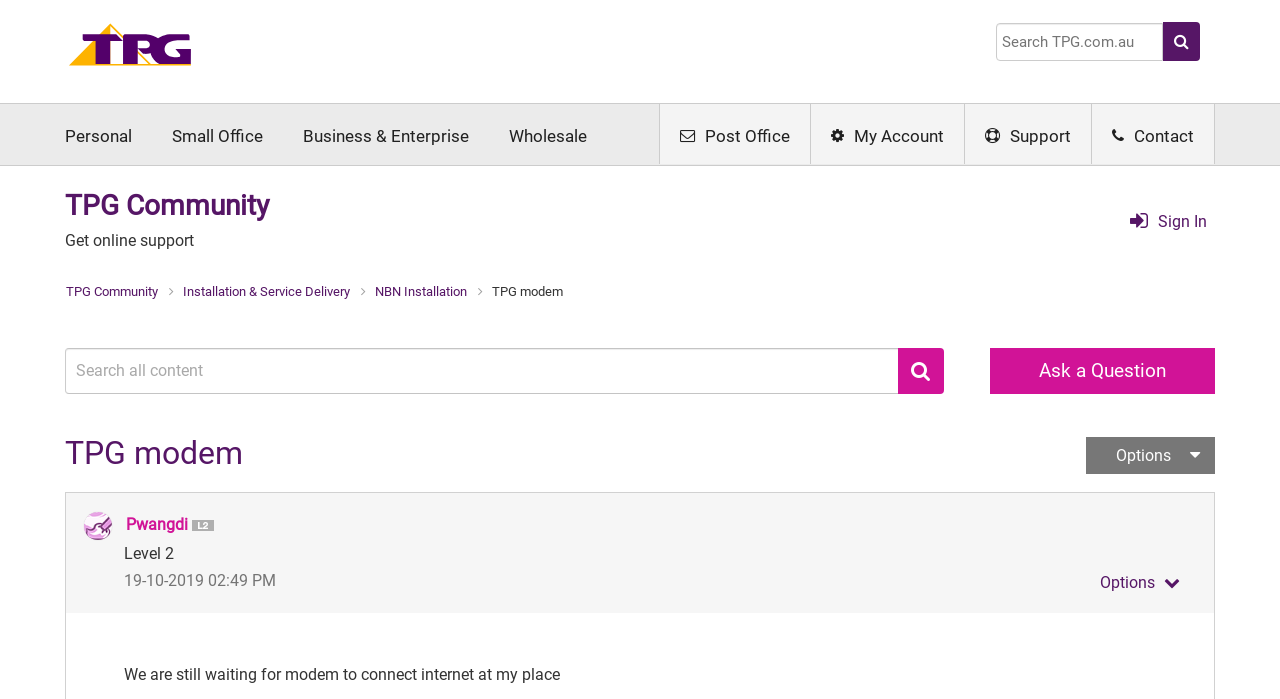Please give a one-word or short phrase response to the following question: 
What is the username of the user who posted?

Pwangdi